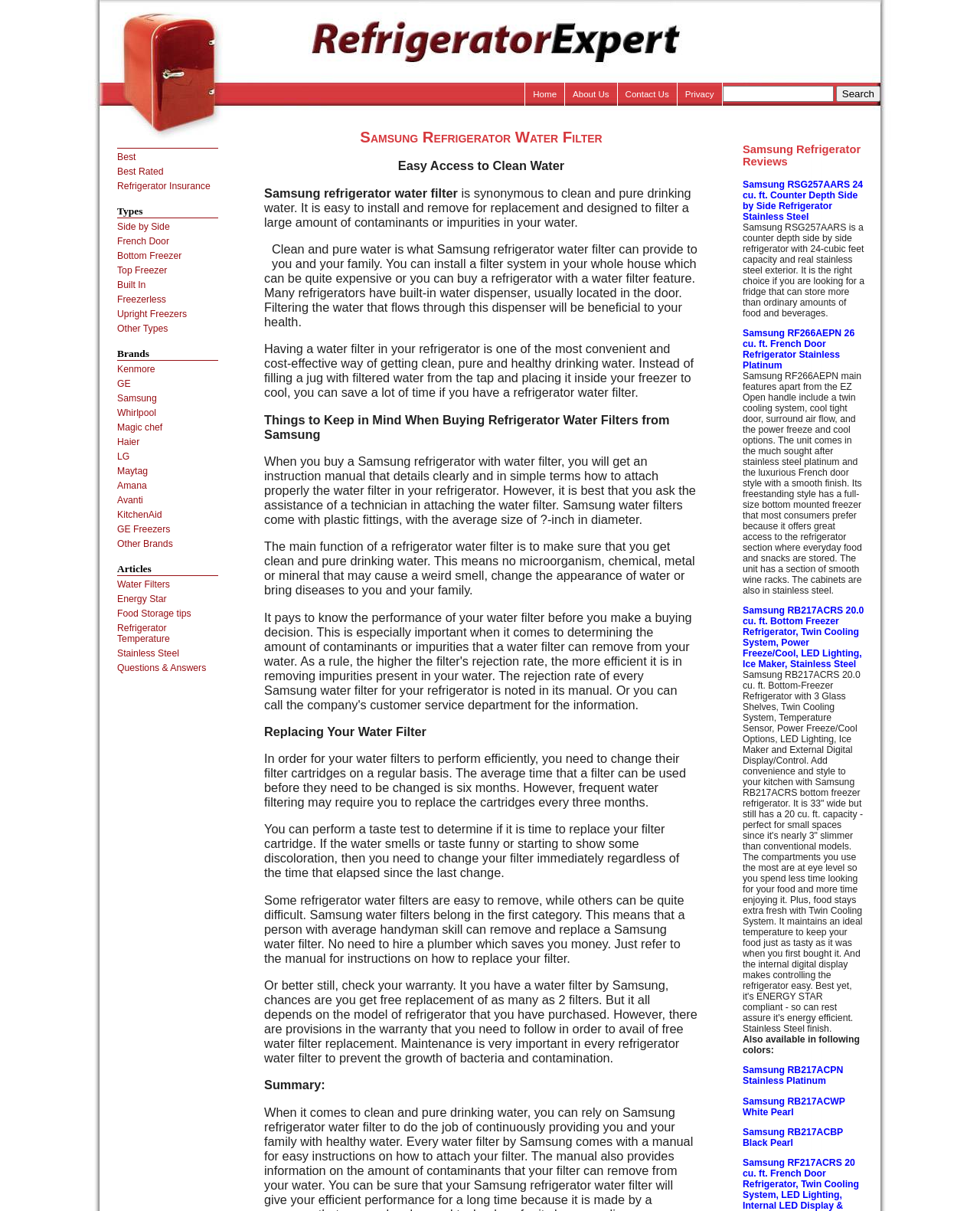Please locate the bounding box coordinates of the element's region that needs to be clicked to follow the instruction: "Learn about 'Water Filters'". The bounding box coordinates should be provided as four float numbers between 0 and 1, i.e., [left, top, right, bottom].

[0.12, 0.478, 0.222, 0.487]